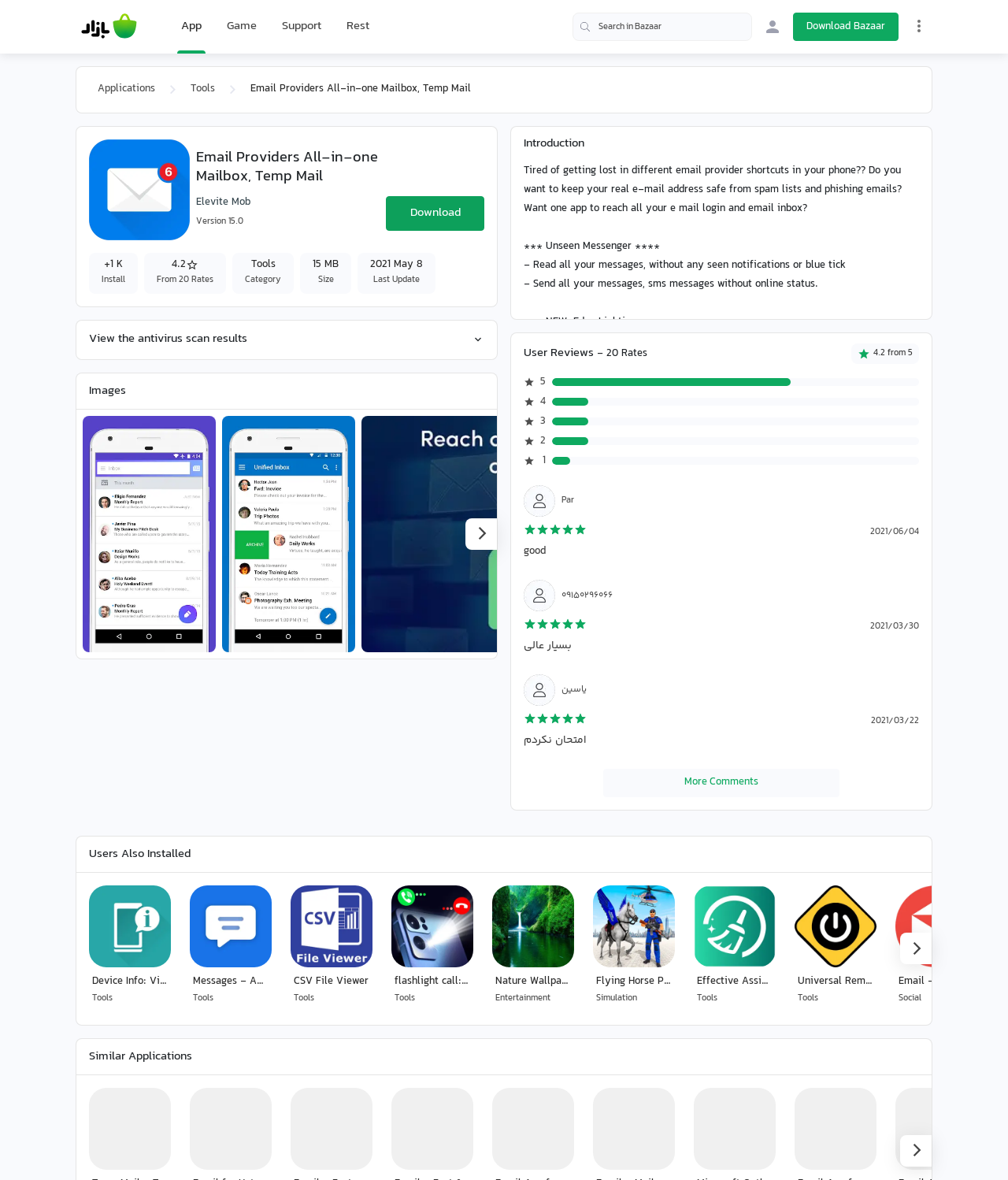What is the benefit of using a disposable mailbox?
Please provide a single word or phrase as the answer based on the screenshot.

Keeps primary mailbox clean